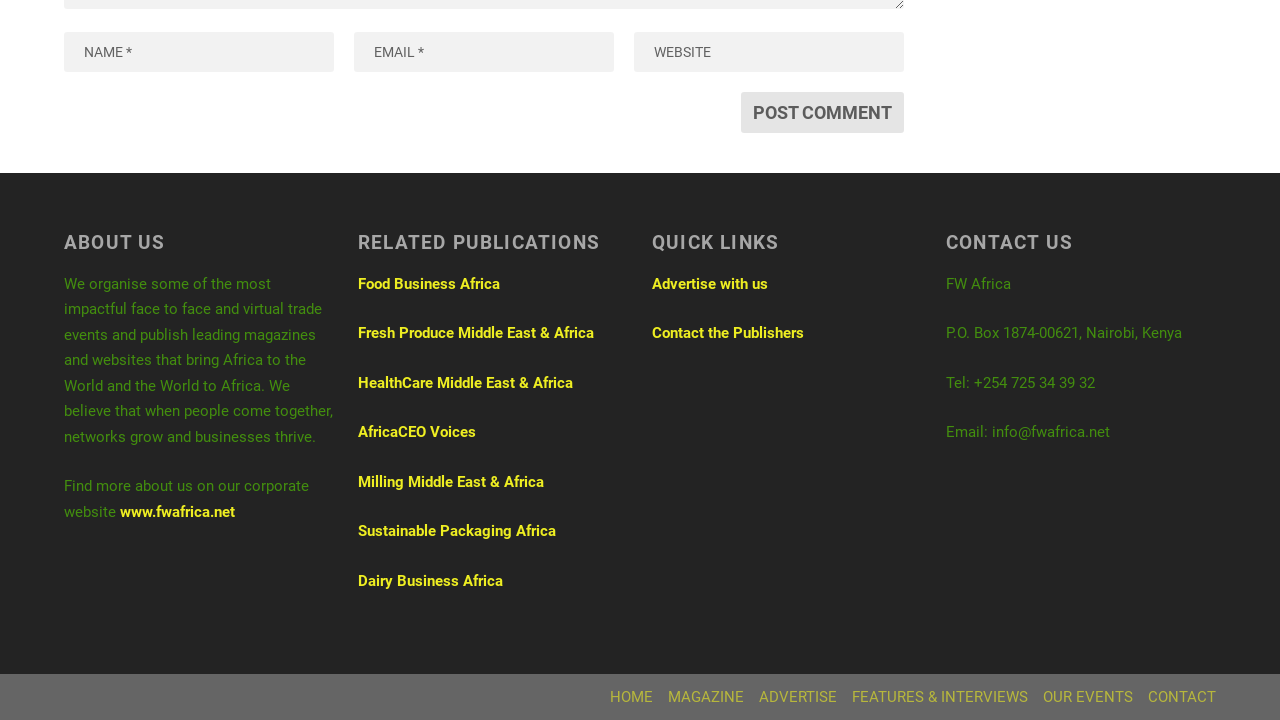What is the purpose of the 'POST COMMENT' button?
Please respond to the question with a detailed and well-explained answer.

The 'POST COMMENT' button is likely used to submit a comment or feedback, as it is placed below the text input fields for 'NAME', 'EMAIL', and 'WEBSITE'.